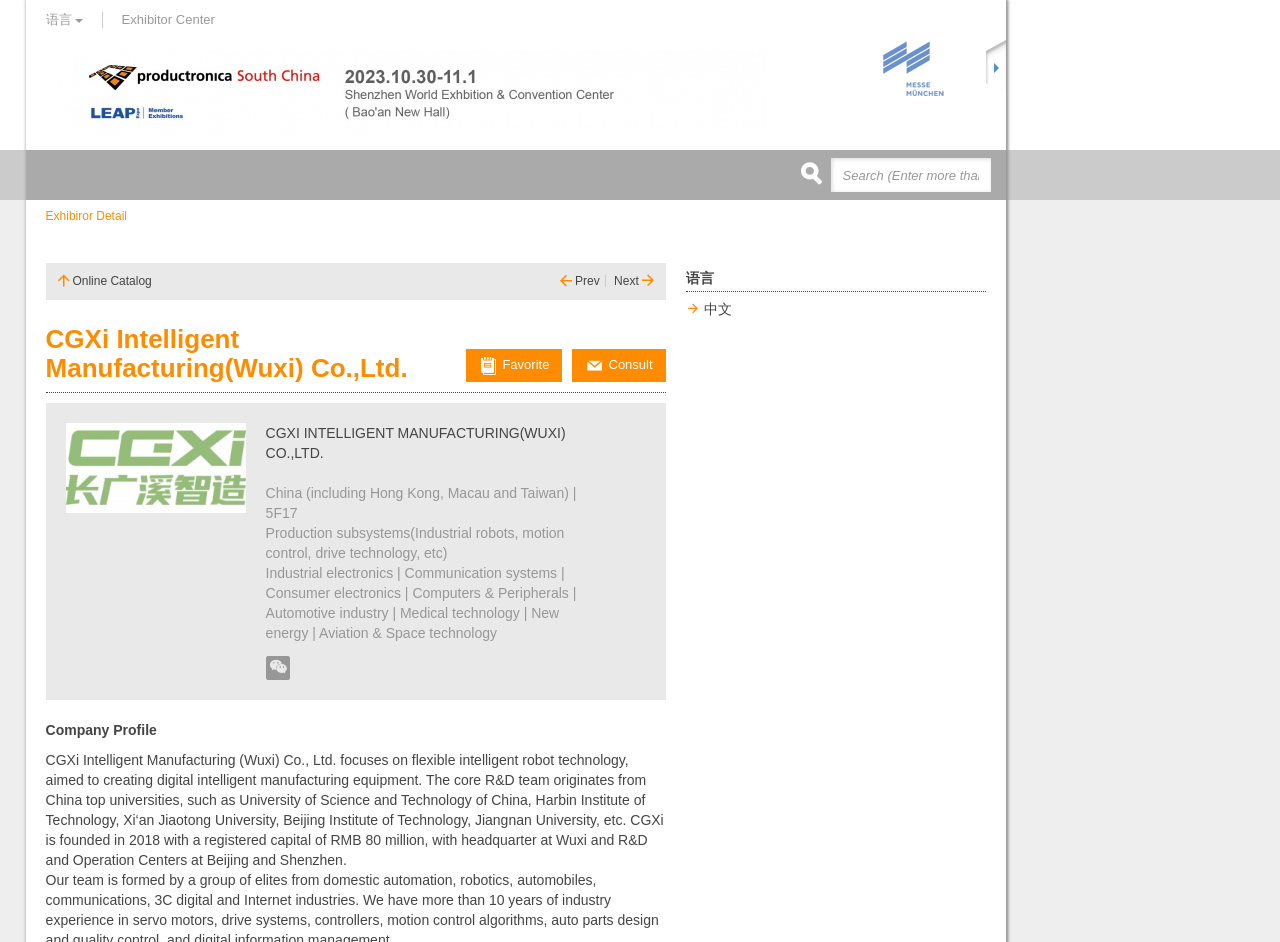How many links are there in the exhibitor detail section?
Refer to the image and provide a concise answer in one word or phrase.

5